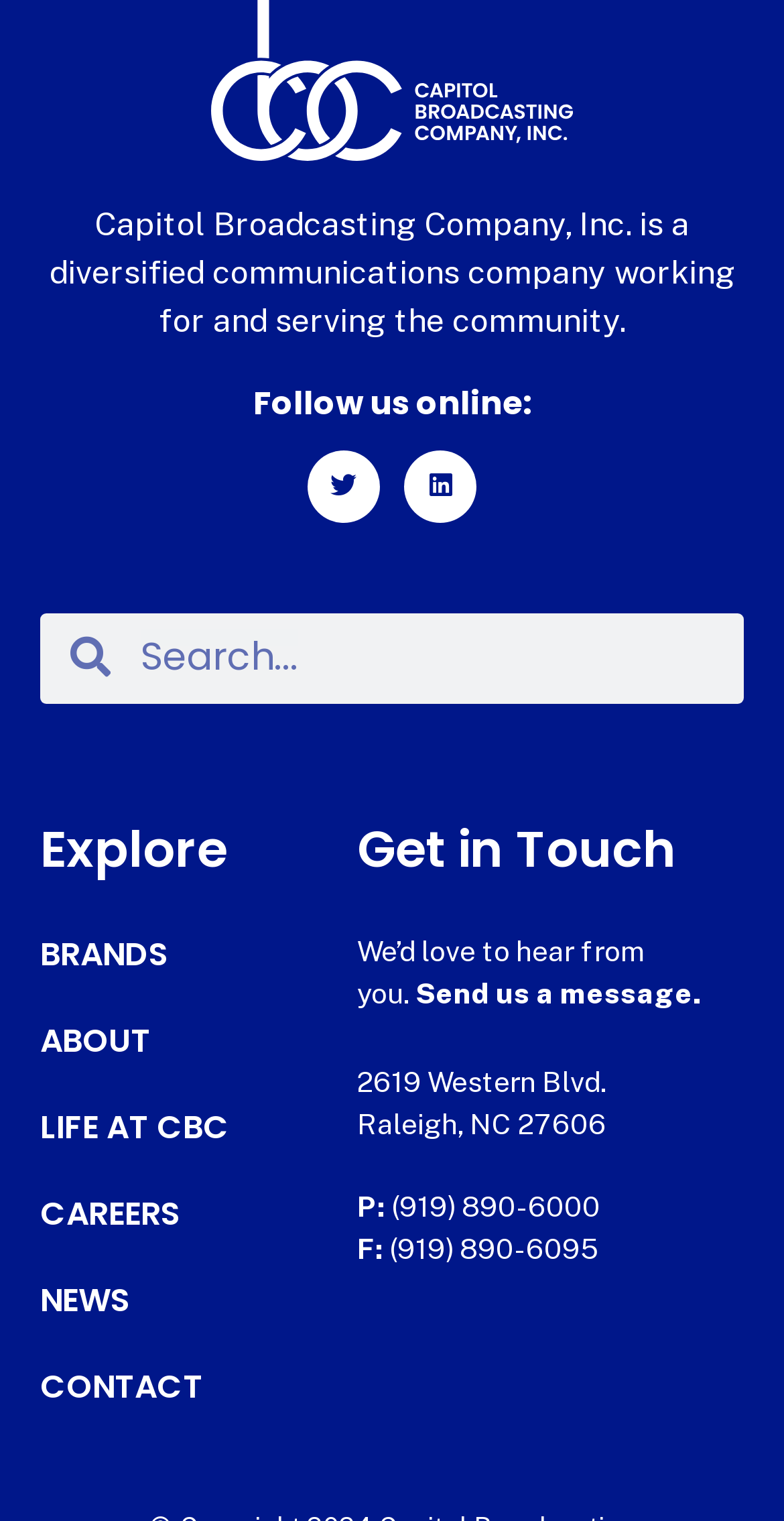Determine the bounding box coordinates of the target area to click to execute the following instruction: "Send us a message."

[0.529, 0.642, 0.894, 0.664]